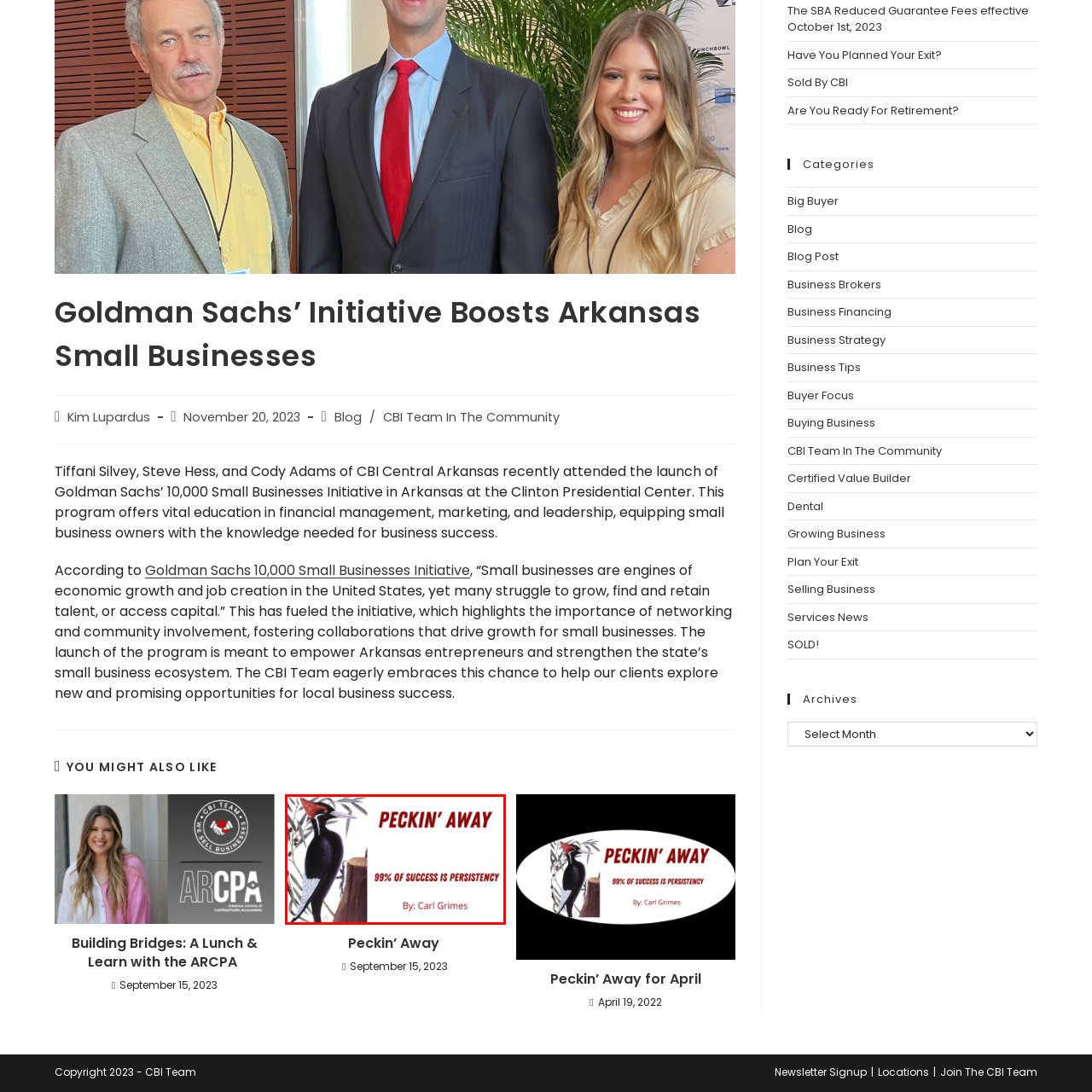Create a thorough and descriptive caption for the photo marked by the red boundary.

The image titled "Peckin' Away" features a striking illustration of a woodpecker, characterized by its vibrant red head and black body, perched against a backdrop of green foliage. Accompanying the art is a motivational quote: "99% of success is persisting," emphasizing the importance of perseverance. The image is credited to Carl Grimes, aligning with the theme of determination and resilience often associated with small business entrepreneurs. This artwork is part of a broader discussion about business challenges and growth, making a compelling visual statement about the value of relentless effort in achieving success.